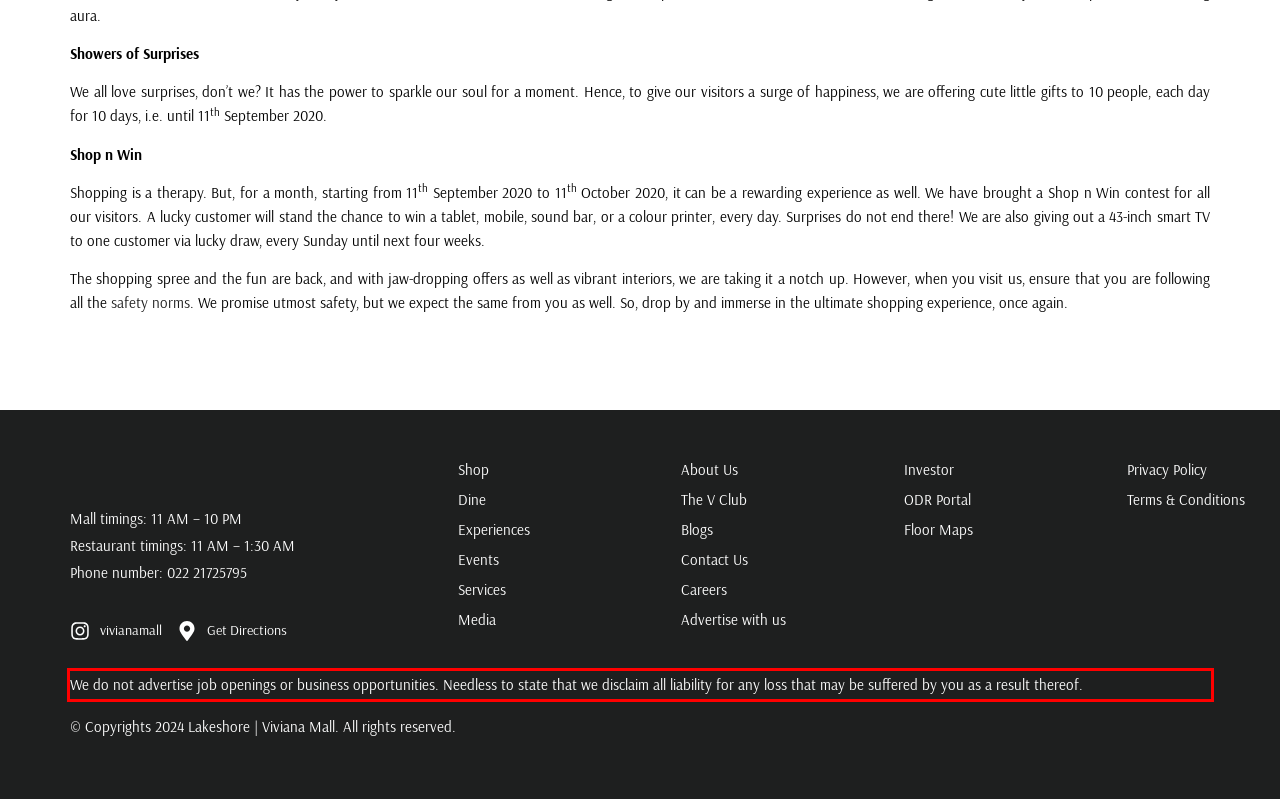You have a screenshot of a webpage with a red bounding box. Identify and extract the text content located inside the red bounding box.

We do not advertise job openings or business opportunities. Needless to state that we disclaim all liability for any loss that may be suffered by you as a result thereof.